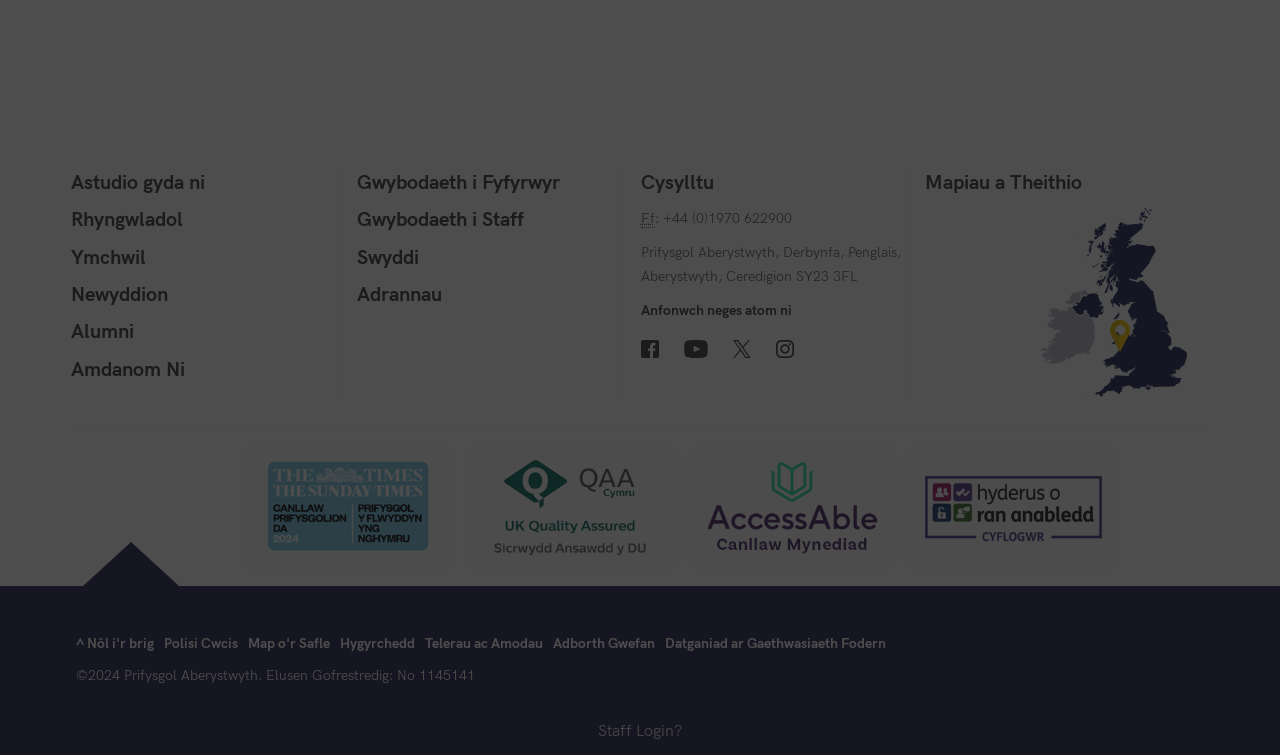What is the phone number of the university?
Based on the image, answer the question with a single word or brief phrase.

+44 (0)1970 622900